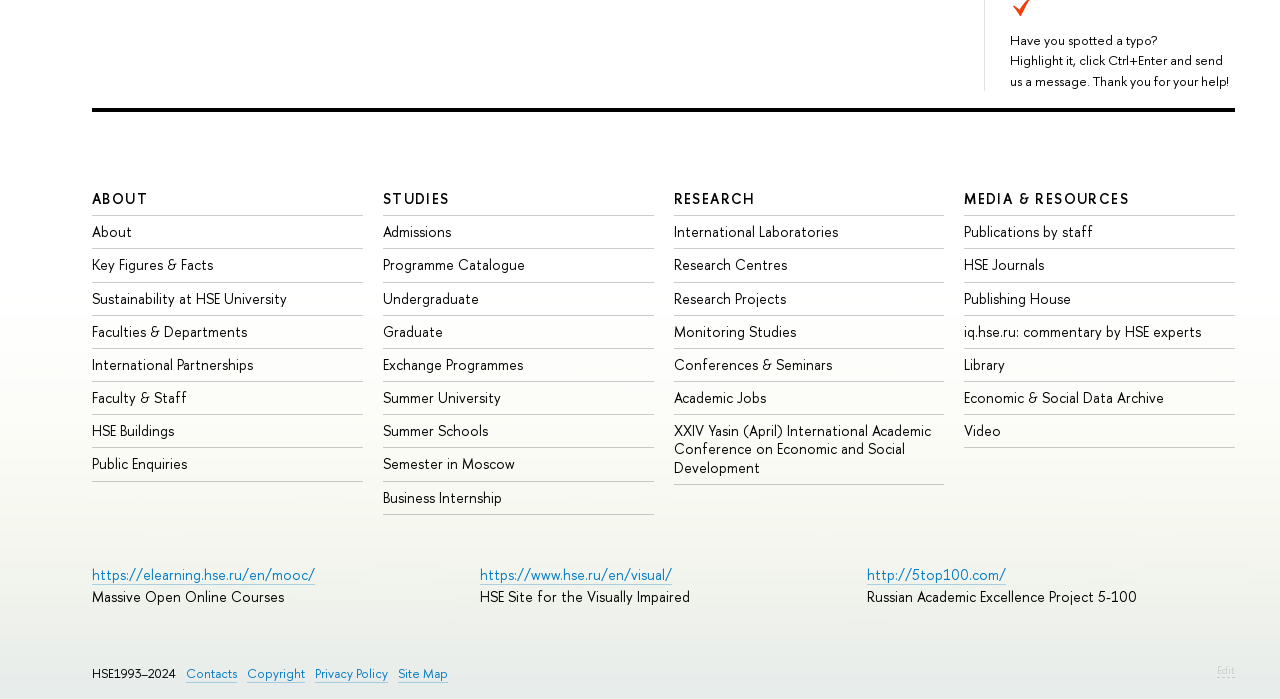What is the purpose of Ctrl+Enter?
Please give a well-detailed answer to the question.

According to the StaticText element 'Highlight it, click Ctrl+Enter and send us a message. Thank you for your help!', the purpose of Ctrl+Enter is to send a message, likely to report a typo or error on the webpage.